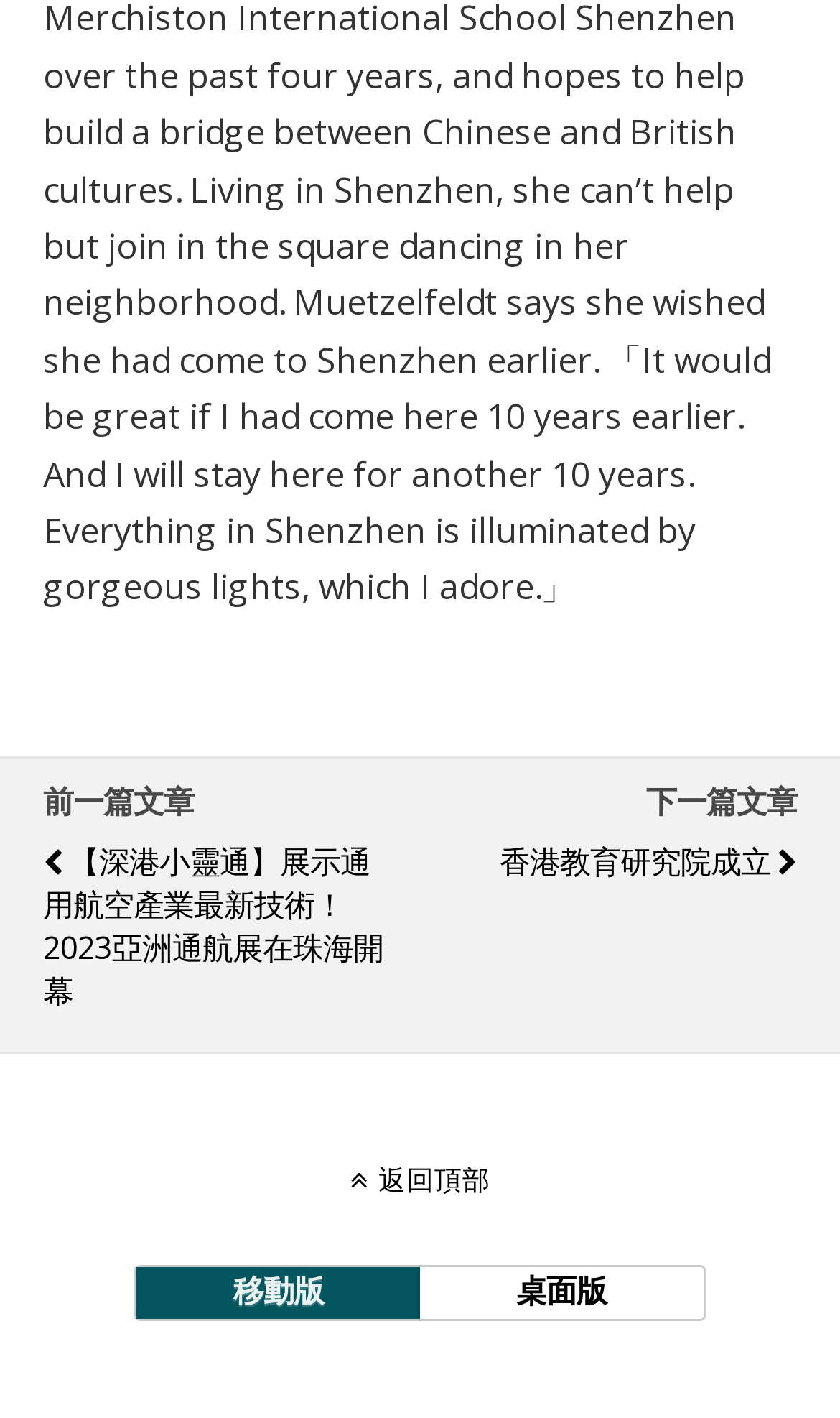Please answer the following question using a single word or phrase: 
What is the purpose of the button at the bottom left?

Switch to mobile version